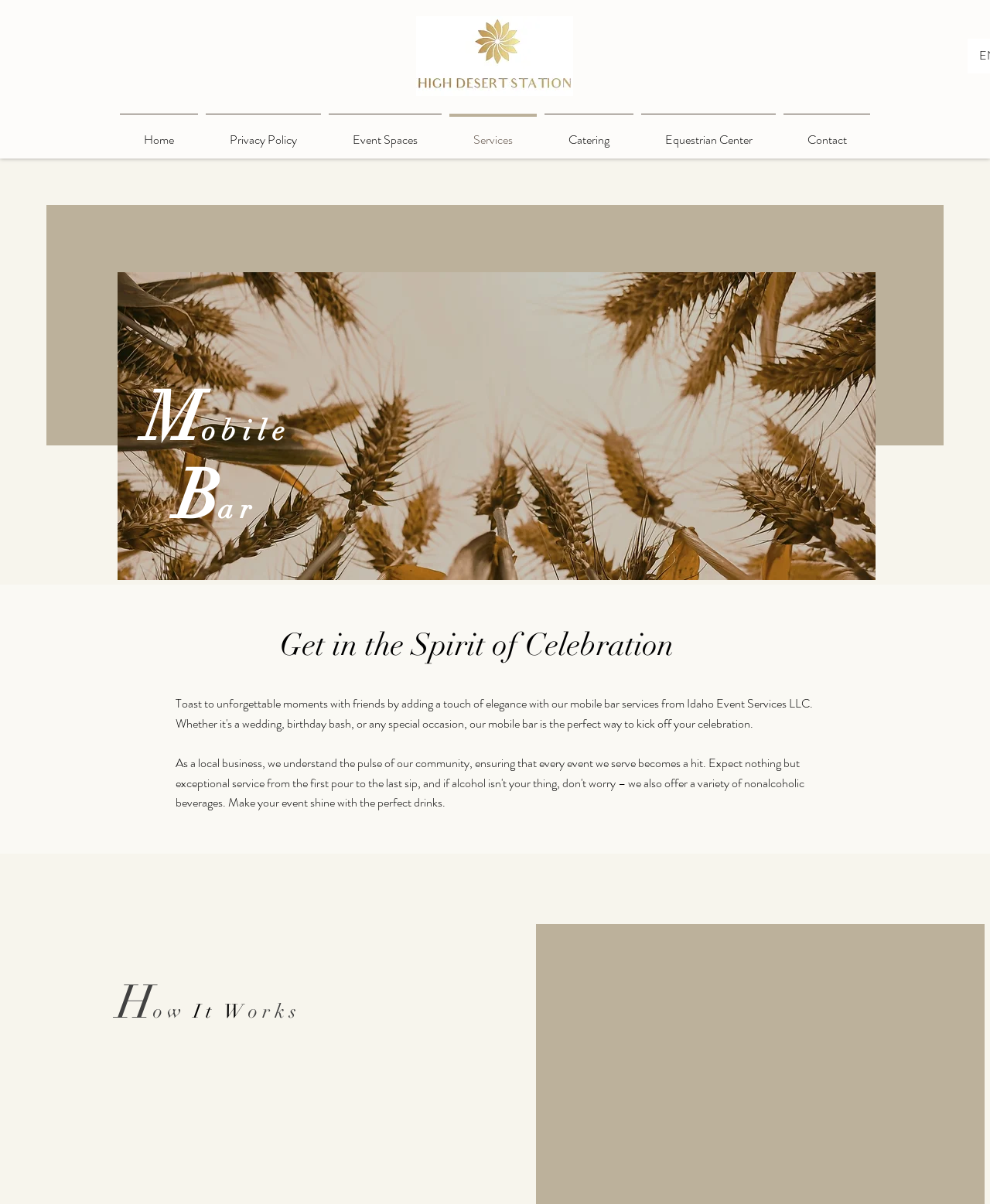Please respond to the question using a single word or phrase:
What is the first link in the navigation menu?

Home